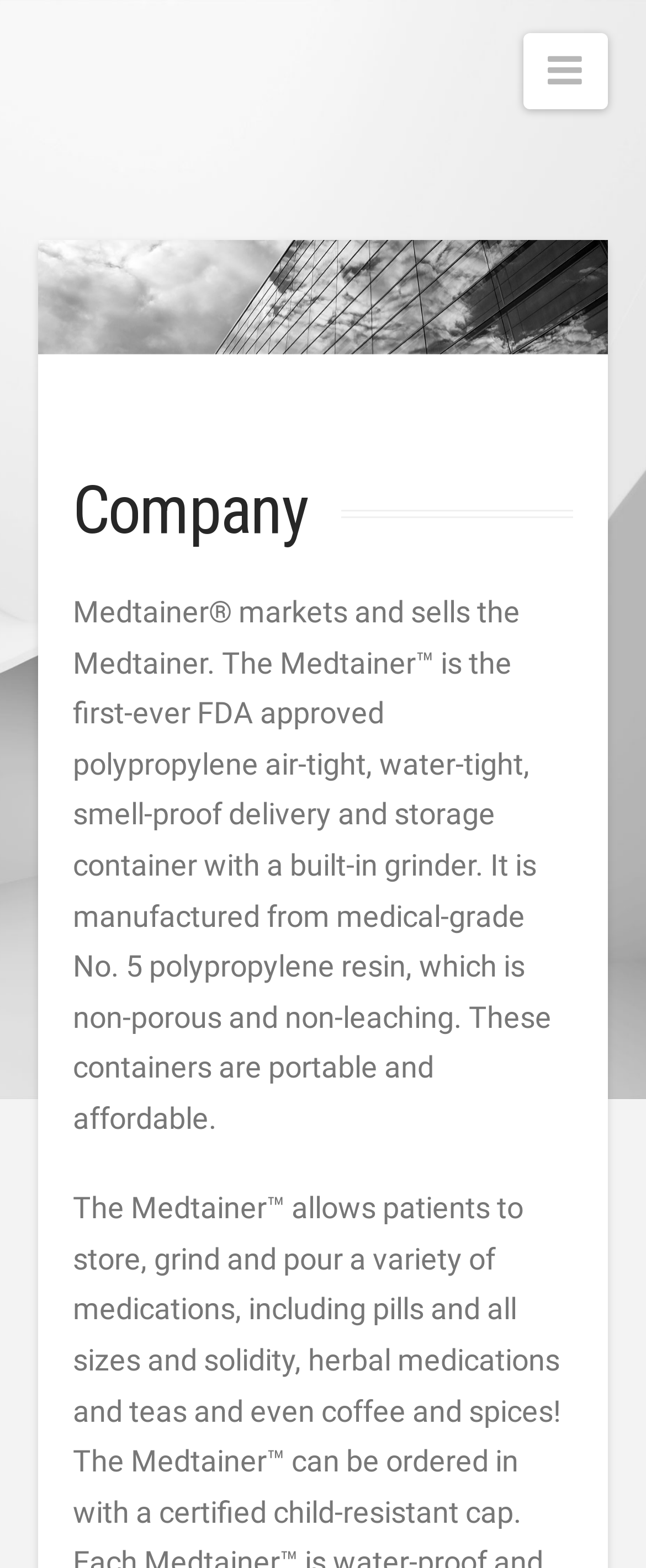Please identify the coordinates of the bounding box that should be clicked to fulfill this instruction: "View COMPANY information".

[0.06, 0.136, 0.94, 0.174]